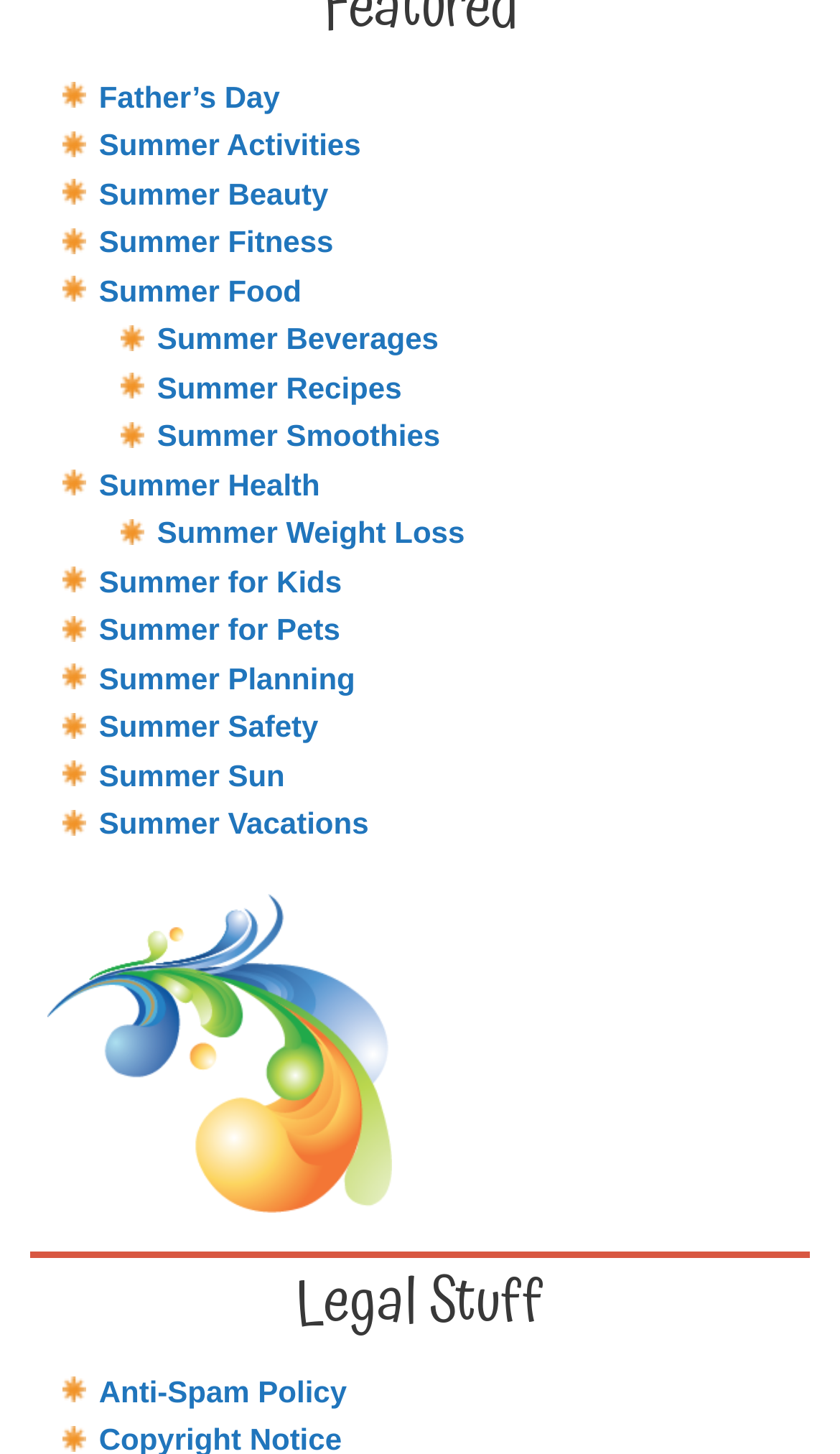Specify the bounding box coordinates of the element's area that should be clicked to execute the given instruction: "View Summer Recipes". The coordinates should be four float numbers between 0 and 1, i.e., [left, top, right, bottom].

[0.187, 0.254, 0.478, 0.278]